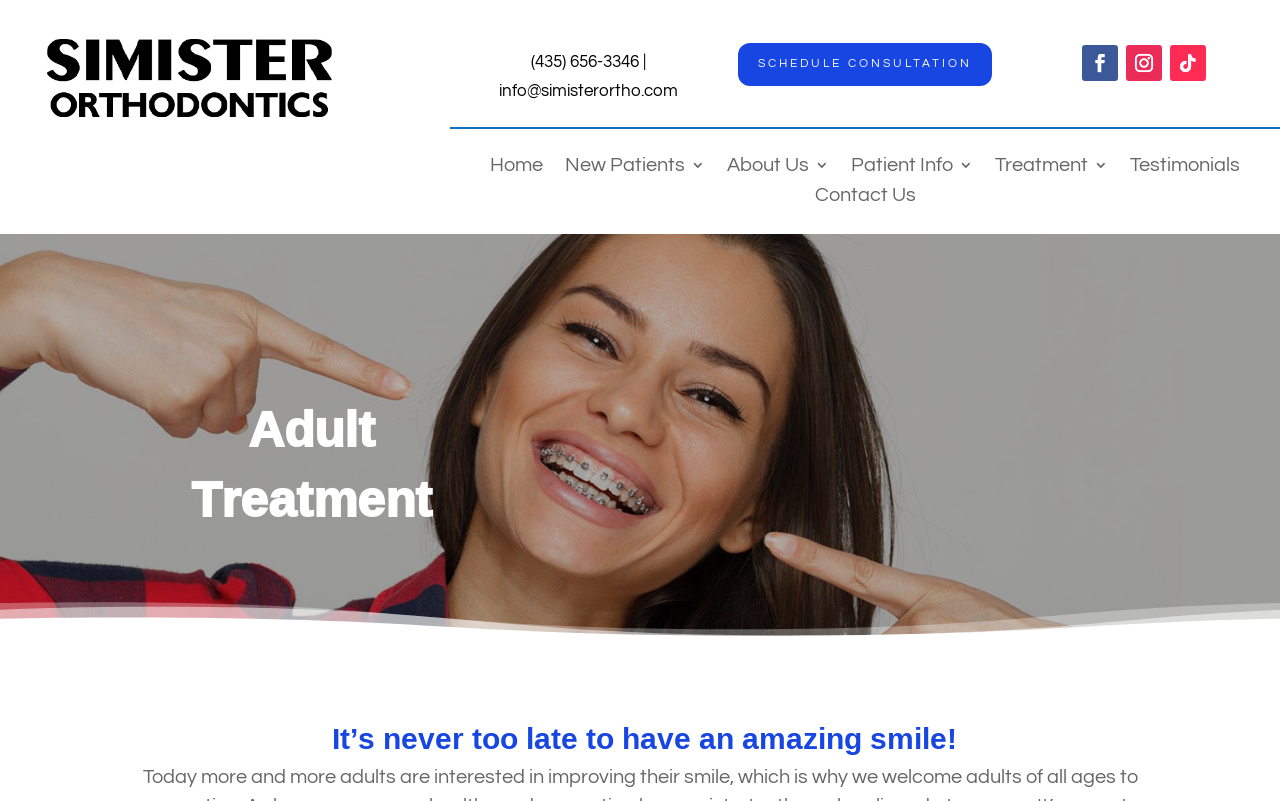Provide the bounding box coordinates for the area that should be clicked to complete the instruction: "Schedule a consultation".

[0.577, 0.053, 0.775, 0.108]